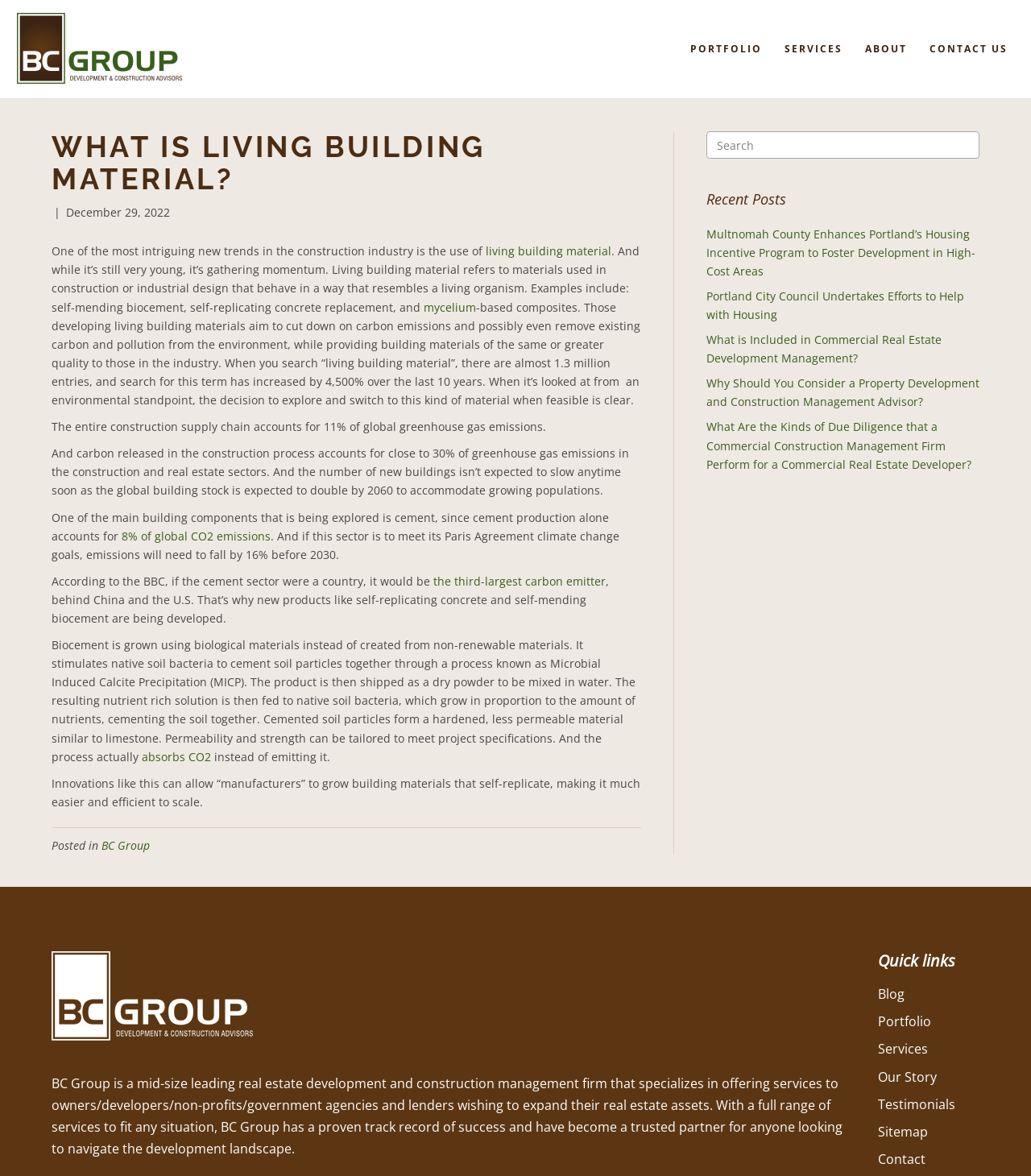Determine the bounding box of the UI component based on this description: "Testimonials". The bounding box coordinates should be four float values between 0 and 1, i.e., [left, top, right, bottom].

[0.852, 0.931, 0.927, 0.946]